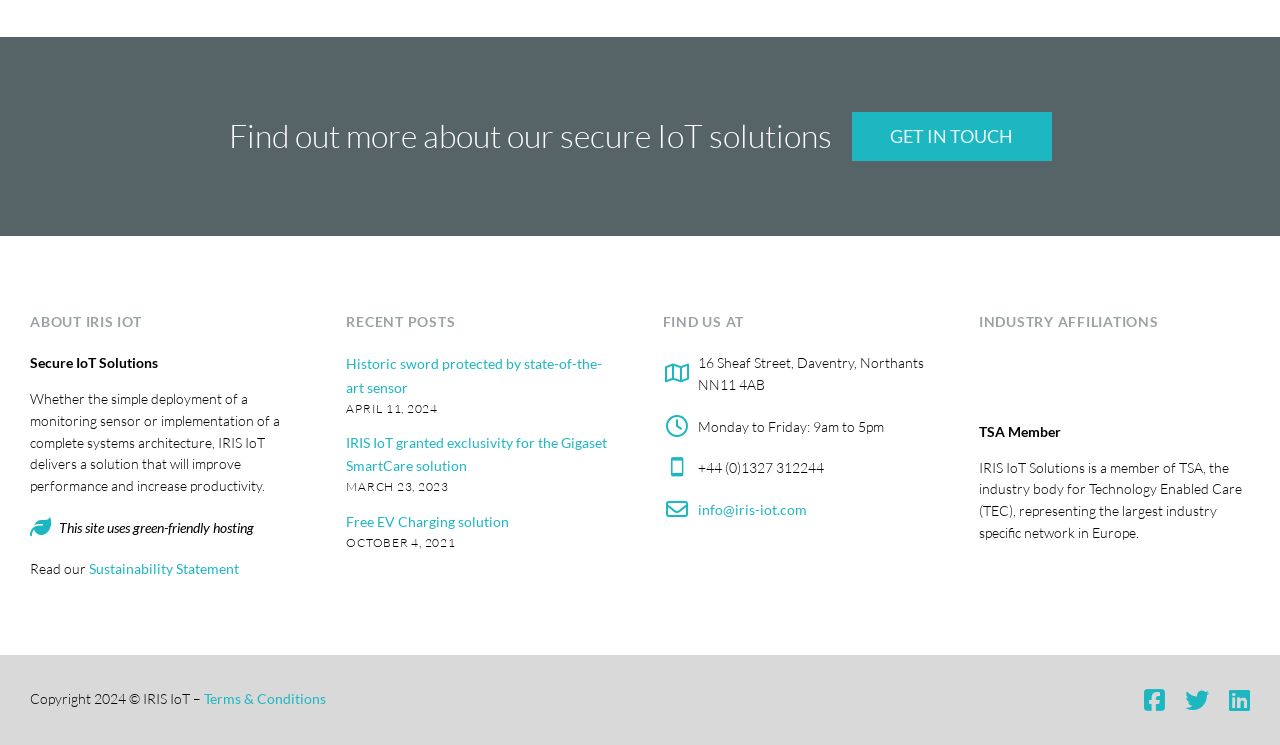Highlight the bounding box coordinates of the element that should be clicked to carry out the following instruction: "Read more about Historic sword protected by state-of-the-art sensor". The coordinates must be given as four float numbers ranging from 0 to 1, i.e., [left, top, right, bottom].

[0.271, 0.477, 0.471, 0.531]